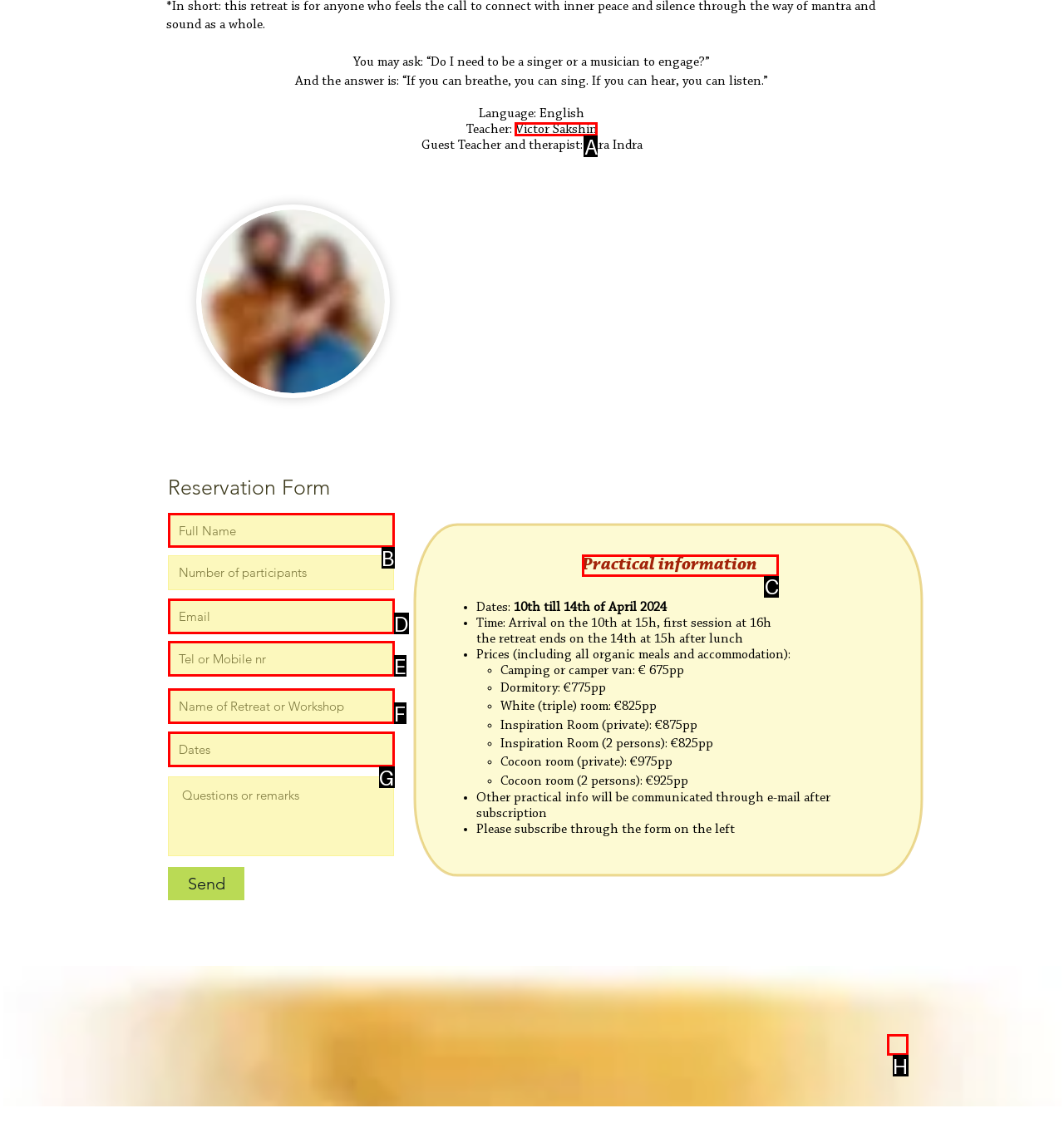Determine the letter of the element to click to accomplish this task: Check the practical information. Respond with the letter.

C